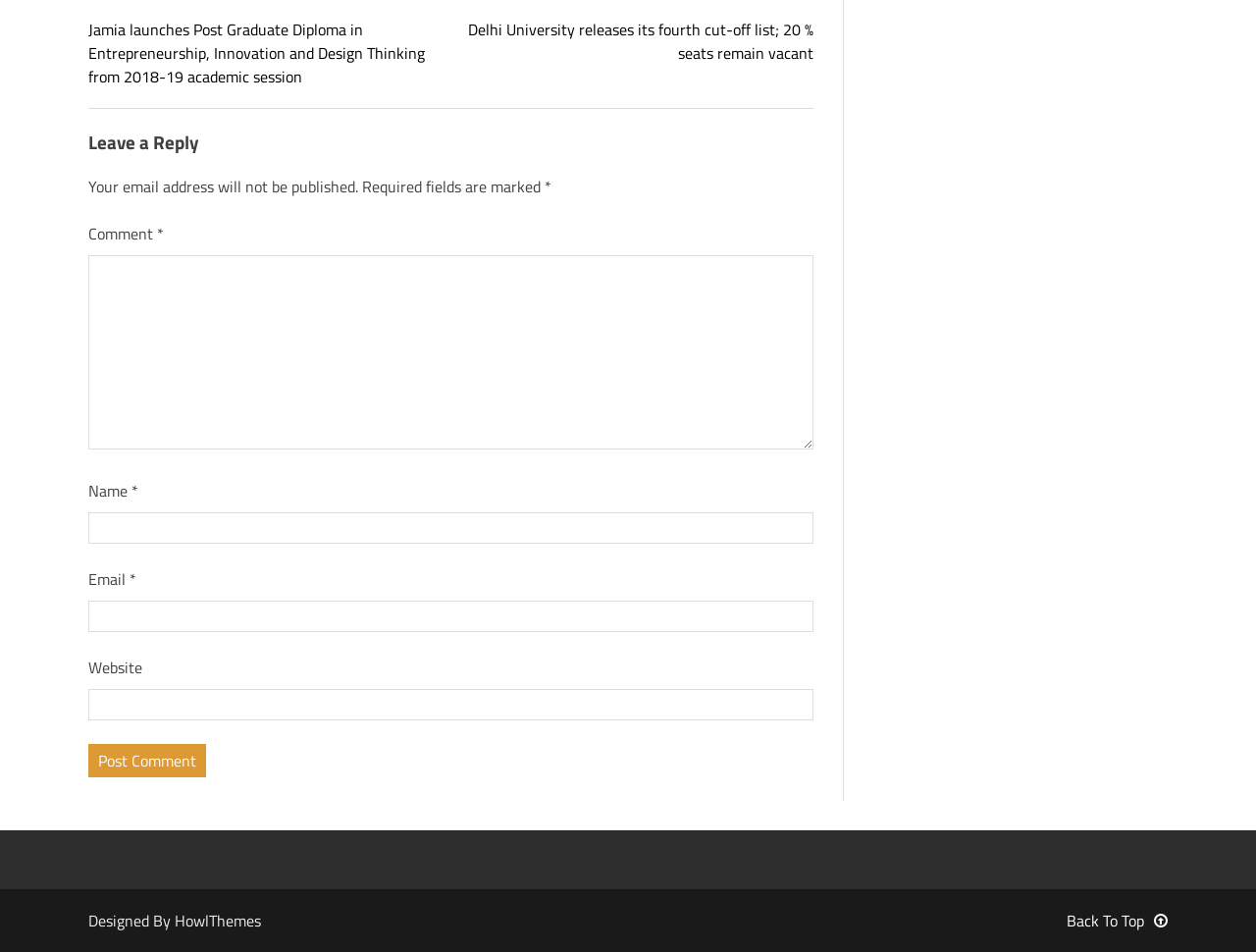Please find the bounding box coordinates of the element that must be clicked to perform the given instruction: "Type your comment in the 'Comment' field". The coordinates should be four float numbers from 0 to 1, i.e., [left, top, right, bottom].

[0.07, 0.268, 0.648, 0.472]